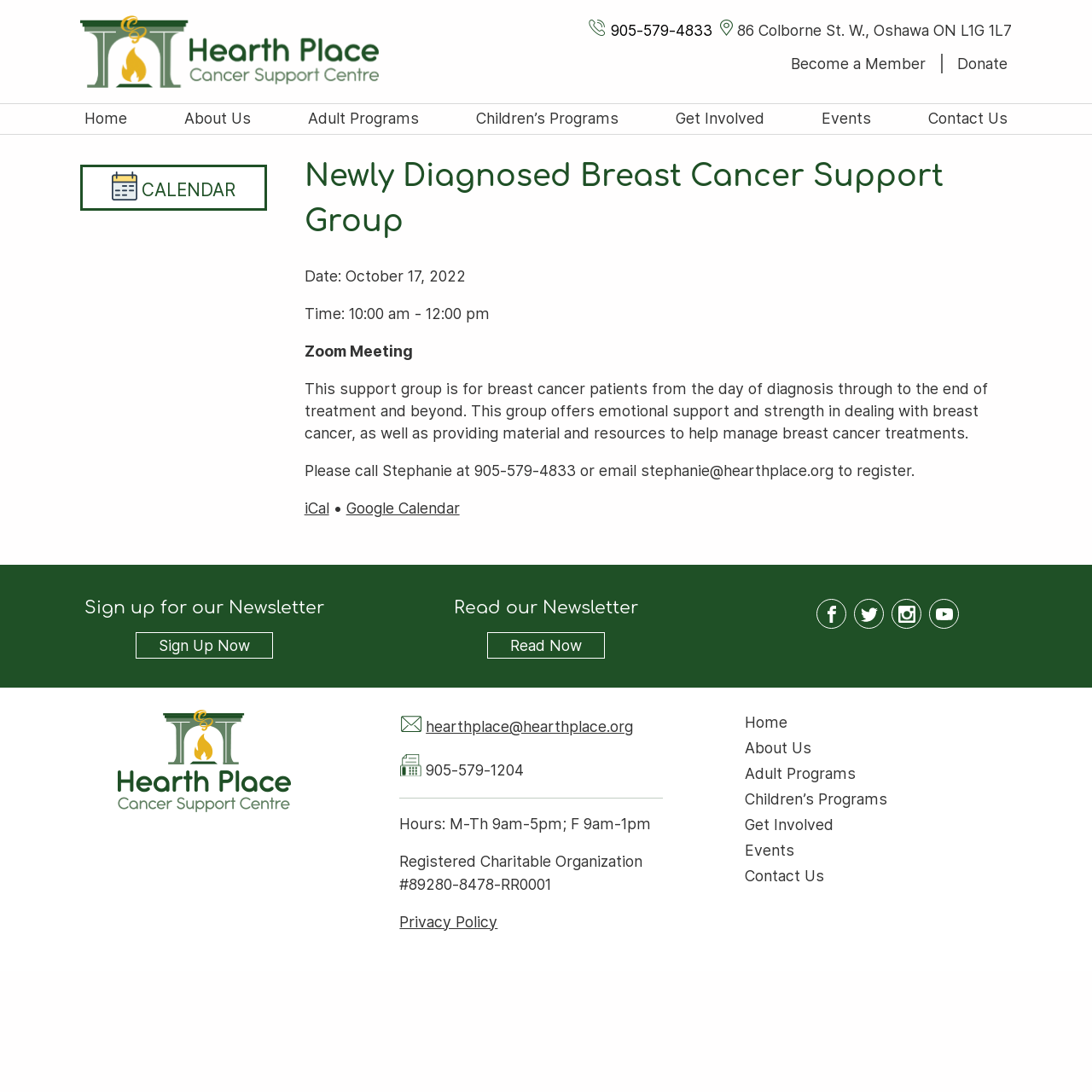Answer the question briefly using a single word or phrase: 
What social media platforms does Hearth Place Cancer Support Centre have?

Facebook, Twitter, Instagram, YouTube